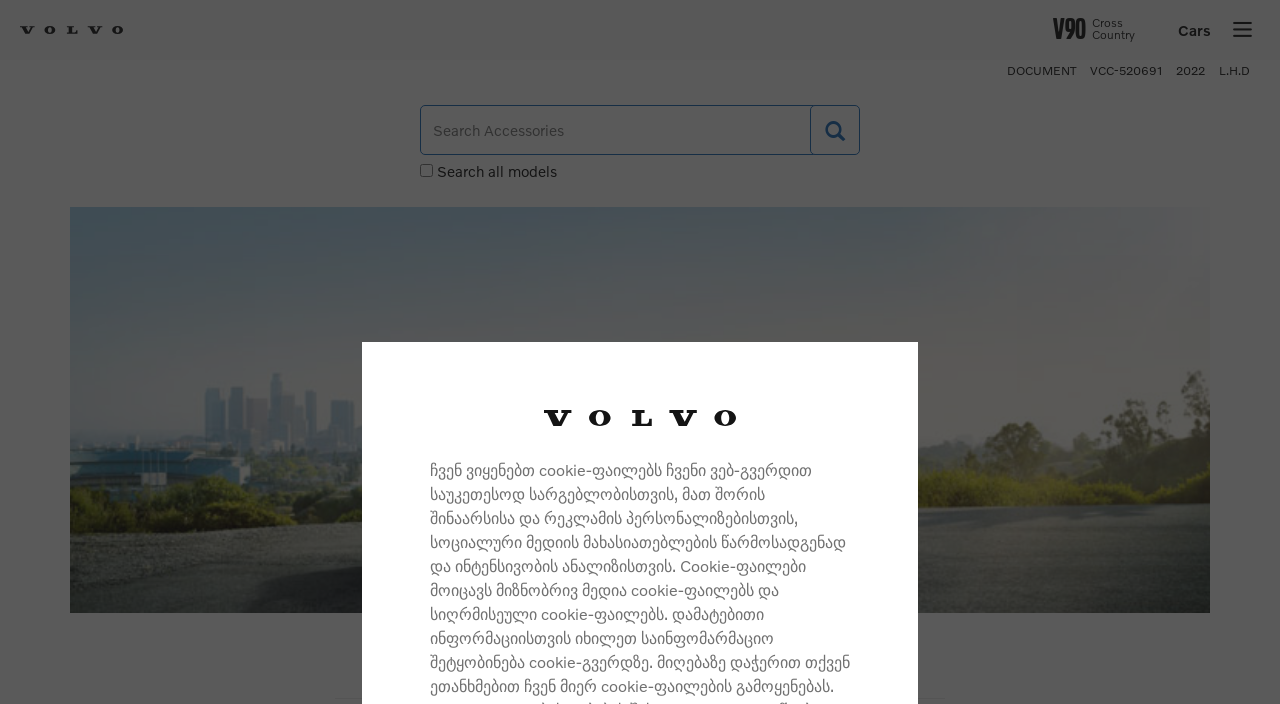Describe all the significant parts and information present on the webpage.

The webpage is about Volvo Cars Accessories, specifically showcasing the V90 Cross Country Document VCC-520691 2022. At the top, there is a header section with three elements aligned horizontally. On the left, there is a small image, followed by a link with no text, and then an image with the text "Welcome to Volvo Cars Accessories" that spans most of the width. 

Below the header, there are two lines of text. The first line has two static text elements, "DOCUMENT" and "L.H.D", positioned side by side. The second line has three links, "V90 Cross Country", "Cars", and an icon represented by "\ue00a", also aligned horizontally.

In the middle of the page, there is a search section. A static text "Search Word" is placed above a search box, which is accompanied by a button with an icon represented by "\ue003" on its right side. Below the search box, there is an unchecked checkbox labeled "Search all models".

The overall structure of the webpage is divided into distinct sections, with clear headings and concise text, making it easy to navigate and find relevant information about Volvo Cars Accessories.